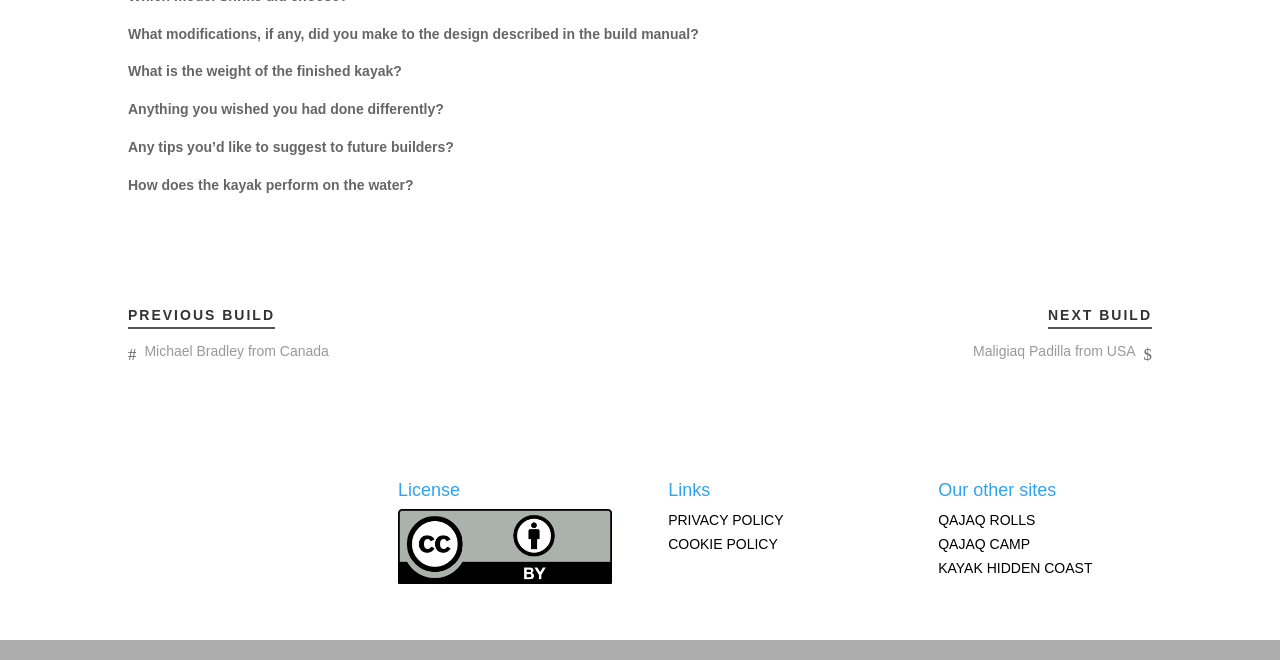Please specify the bounding box coordinates of the region to click in order to perform the following instruction: "Click on the 'Home' link".

None